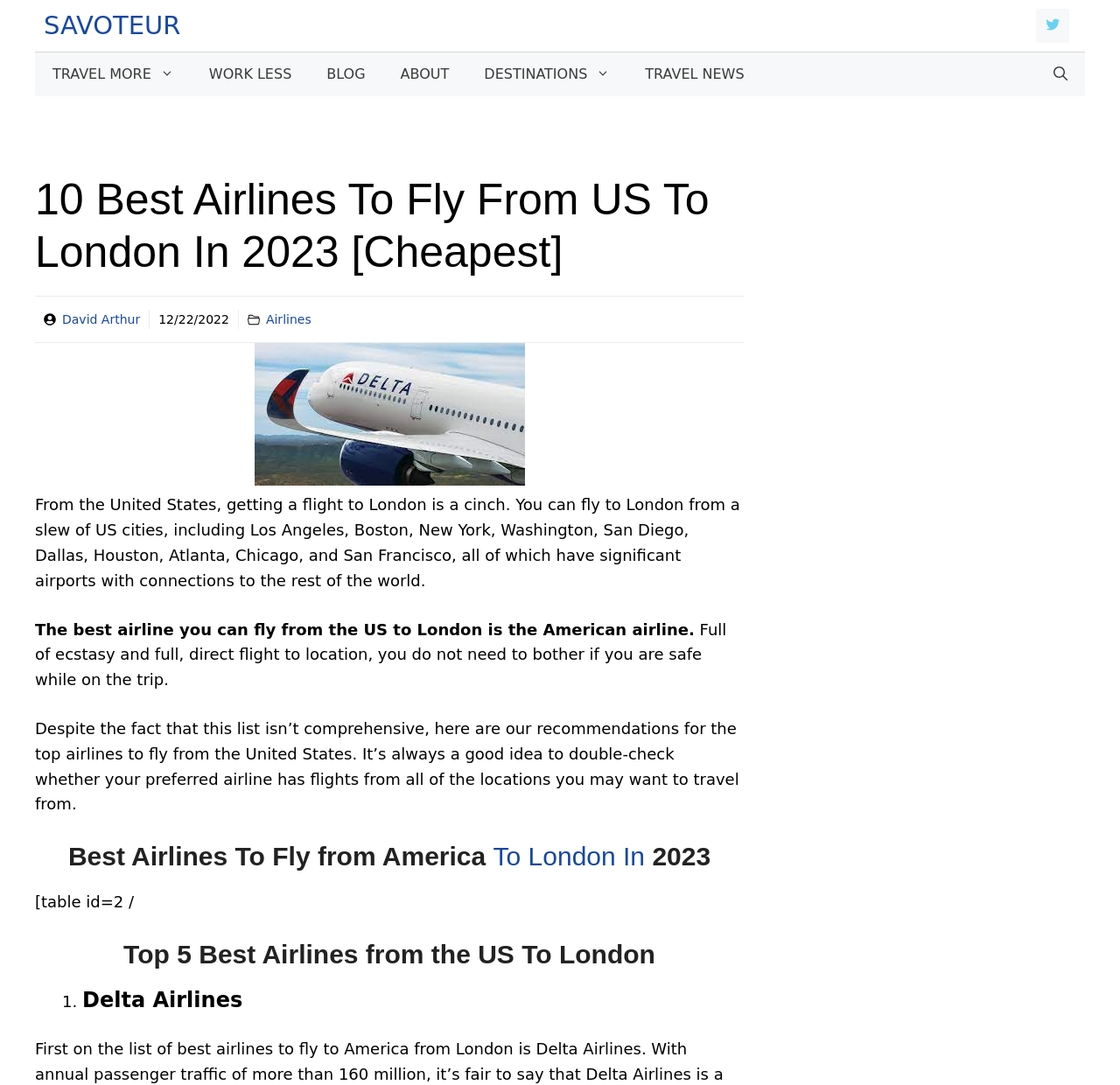Extract the bounding box for the UI element that matches this description: "https://www.ecoi.net/en/file/local/1334342/1930_1411548958_int-cedaw-ngo-chn-18139-e.pdf".

None